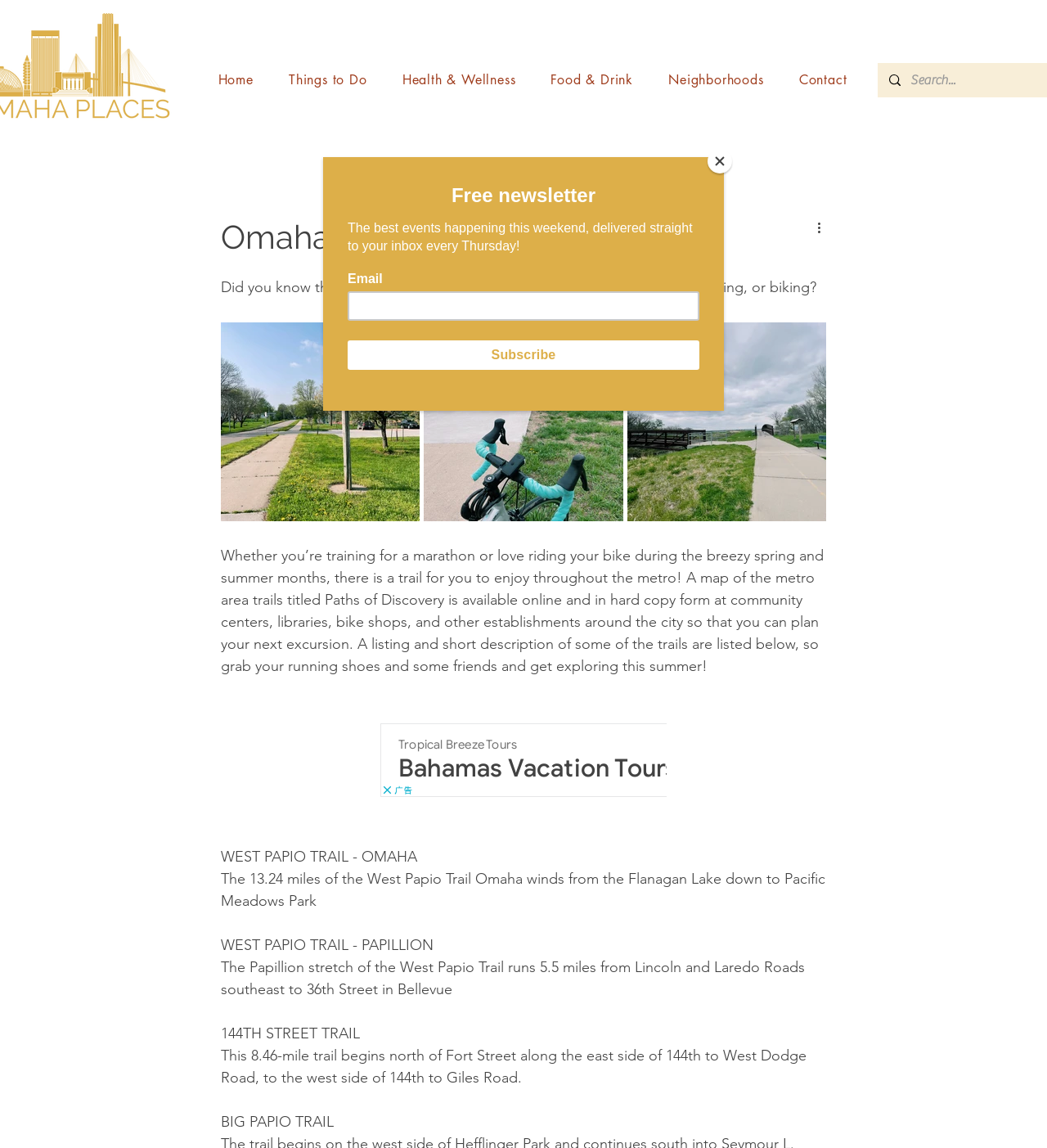Respond with a single word or phrase for the following question: 
What is the main topic of this webpage?

Omaha Trails